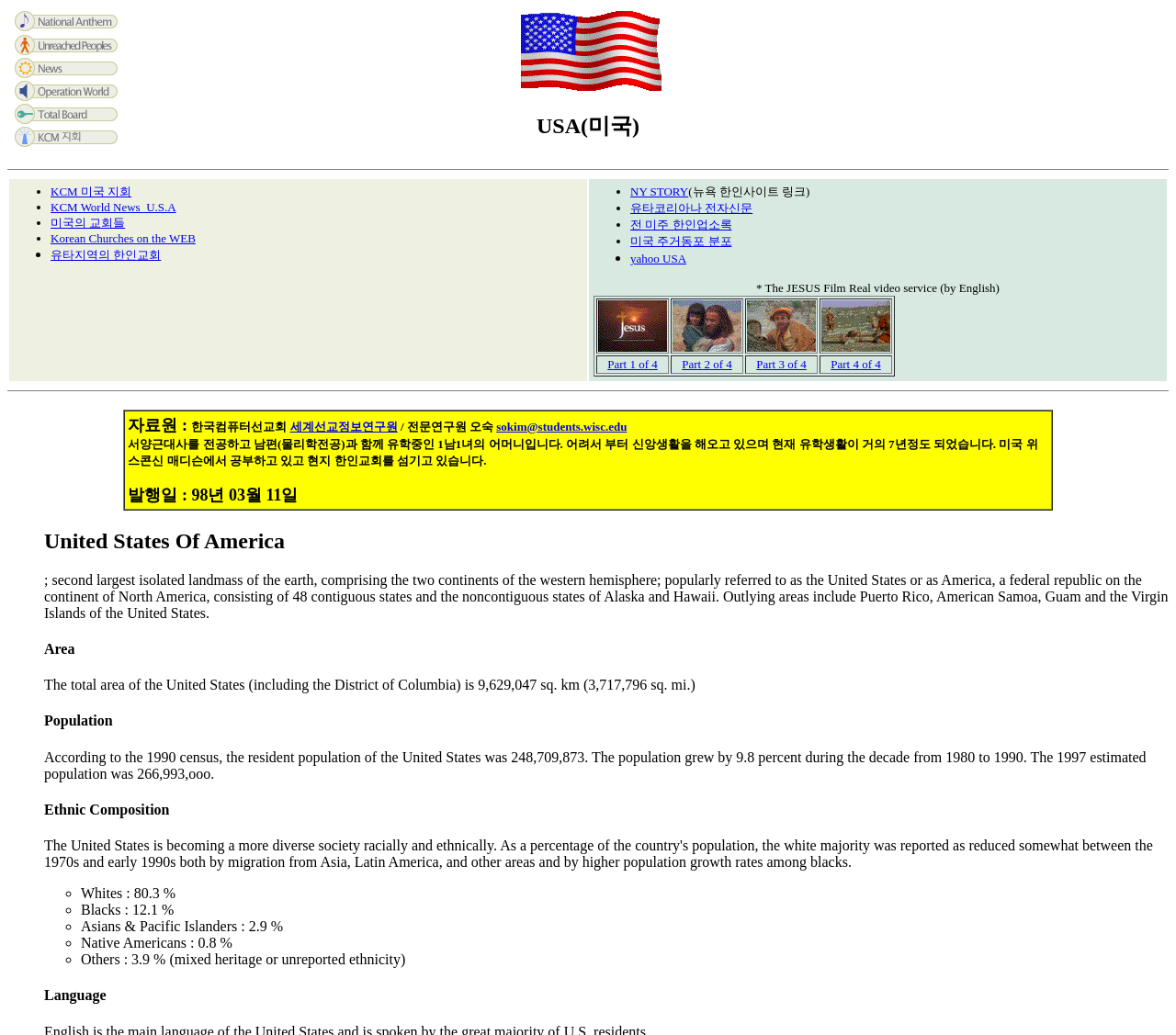Provide a single word or phrase answer to the question: 
What is the purpose of the KCM World News?

Providing news